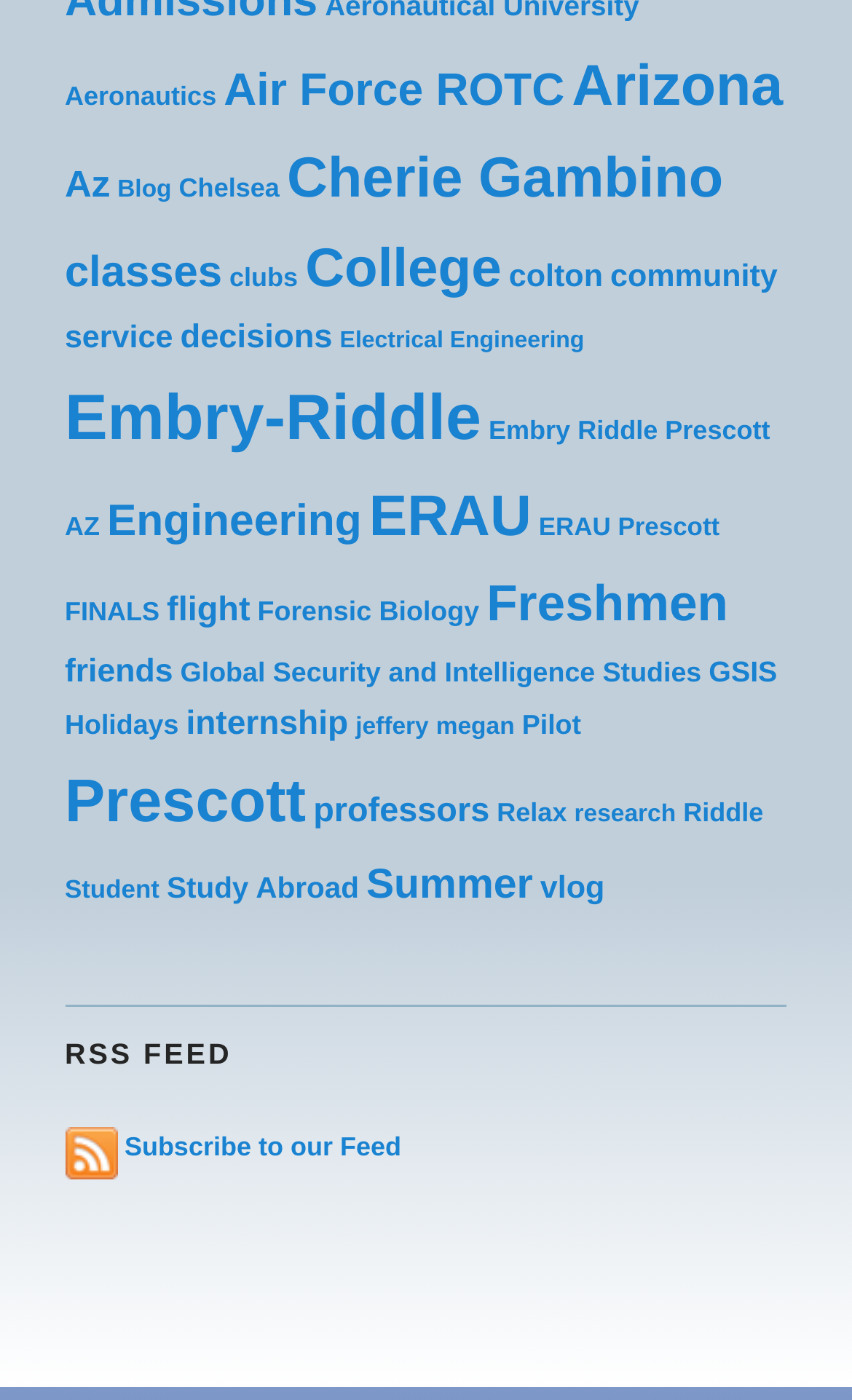Determine the bounding box coordinates of the section to be clicked to follow the instruction: "read about 2024 Movies". The coordinates should be given as four float numbers between 0 and 1, formatted as [left, top, right, bottom].

None